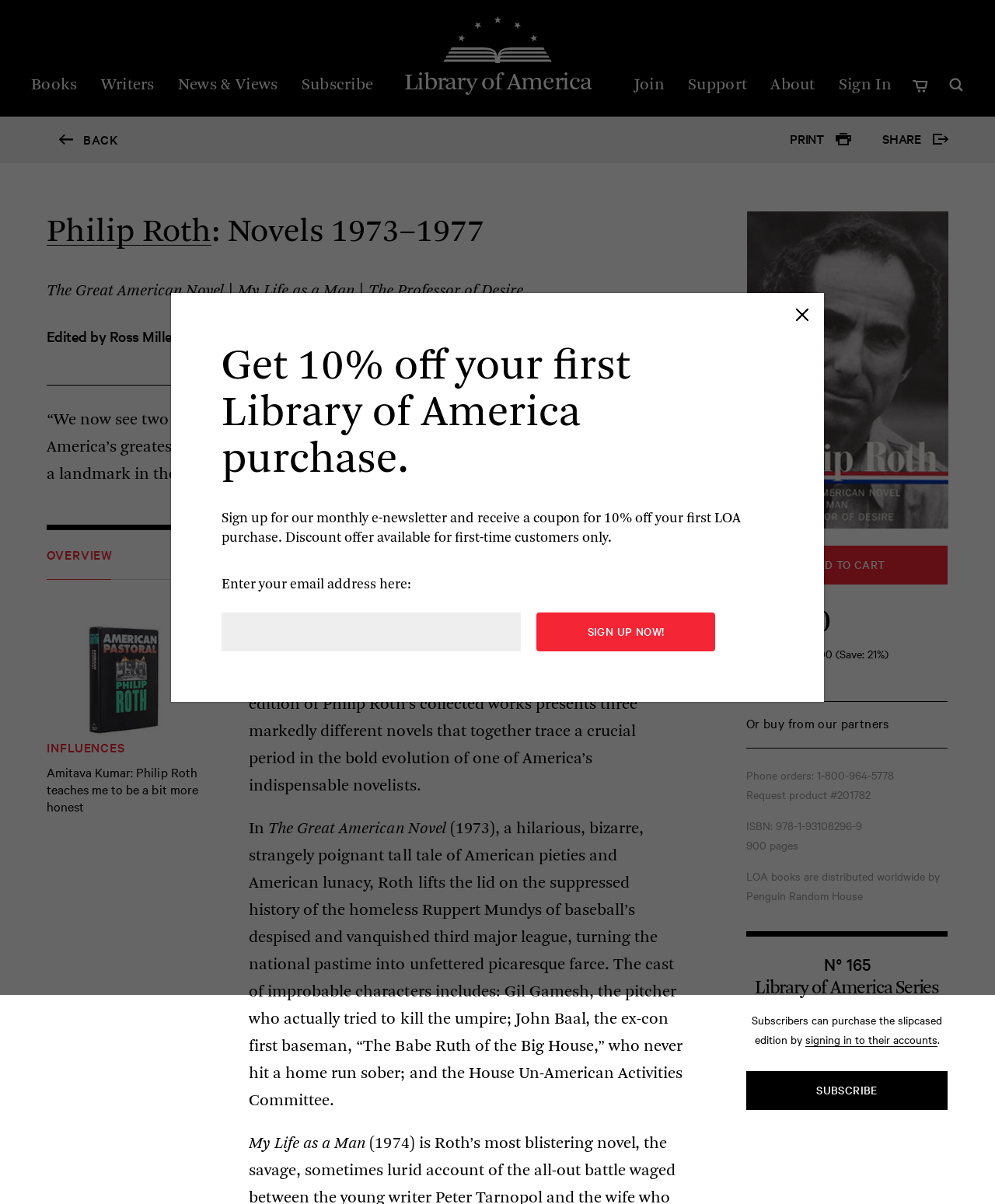Extract the bounding box coordinates of the UI element described by: "signing in to their accounts". The coordinates should include four float numbers ranging from 0 to 1, e.g., [left, top, right, bottom].

[0.809, 0.855, 0.942, 0.872]